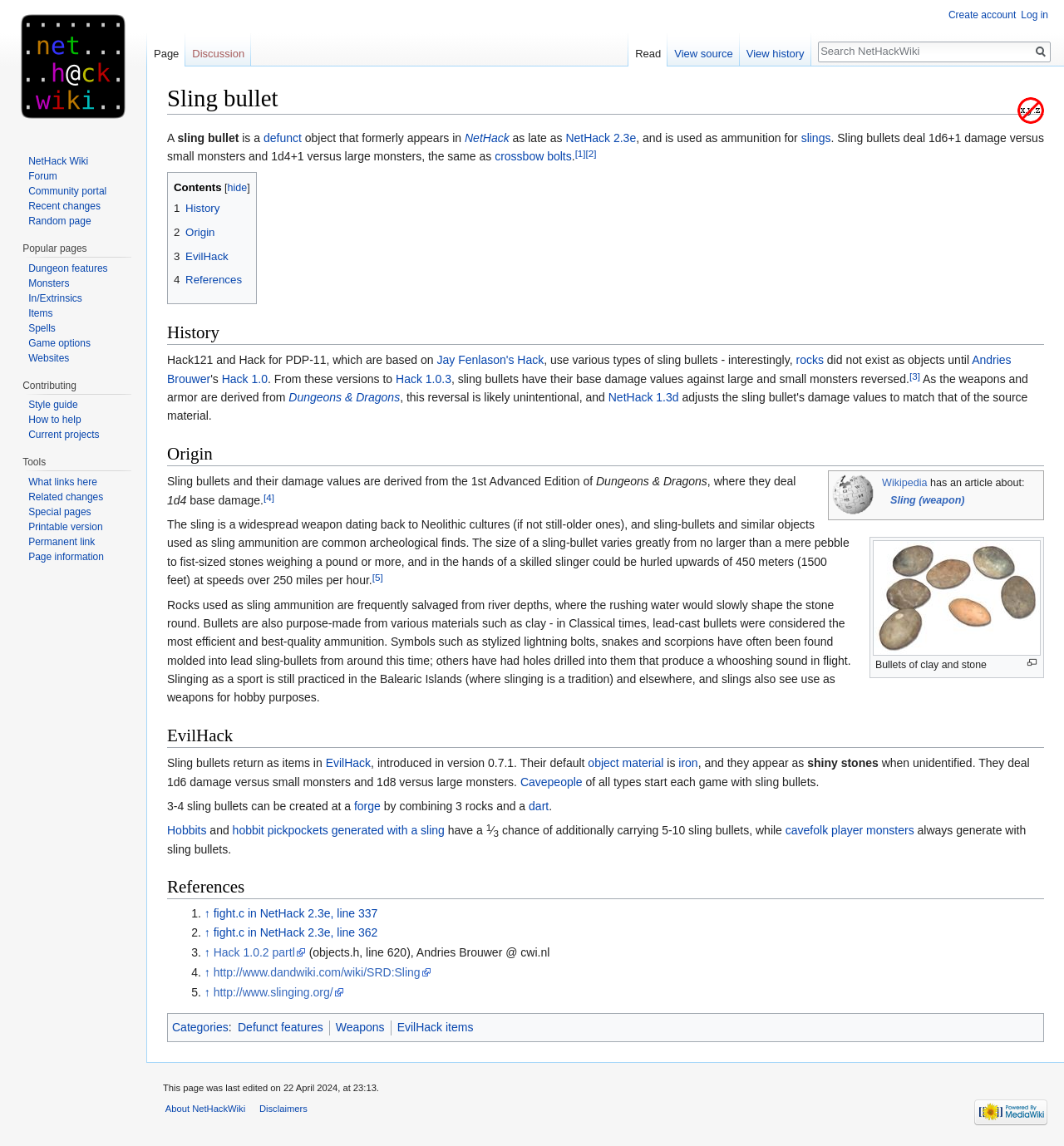Deliver a detailed narrative of the webpage's visual and textual elements.

The webpage is about sling bullets, a type of ammunition used in the game NetHack. At the top of the page, there is a heading "Sling bullet" followed by a brief description of what a sling bullet is. Below this, there are links to "Jump to navigation" and "Jump to search".

The main content of the page is divided into sections, including "History", "Origin", "EvilHack", and "References". In the "History" section, there is a description of how sling bullets were used in different versions of NetHack, including Hack121 and Hack for PDP-11. There are also links to relevant terms, such as "Jay Fenlason's Hack" and "Andries Brouwer".

In the "Origin" section, there is a discussion of the origins of sling bullets, including their use in Dungeons & Dragons and their historical roots. There is also an image of the Wikipedia logo, indicating a link to a Wikipedia article about slings.

The "EvilHack" section describes how sling bullets are used in the game EvilHack, including their default material and damage values. There are also links to relevant terms, such as "object material" and "iron".

Throughout the page, there are numerous links to other relevant terms and articles, as well as superscript numbers that likely refer to citations or references. The page also includes several headings and subheadings to organize the content and make it easier to navigate.